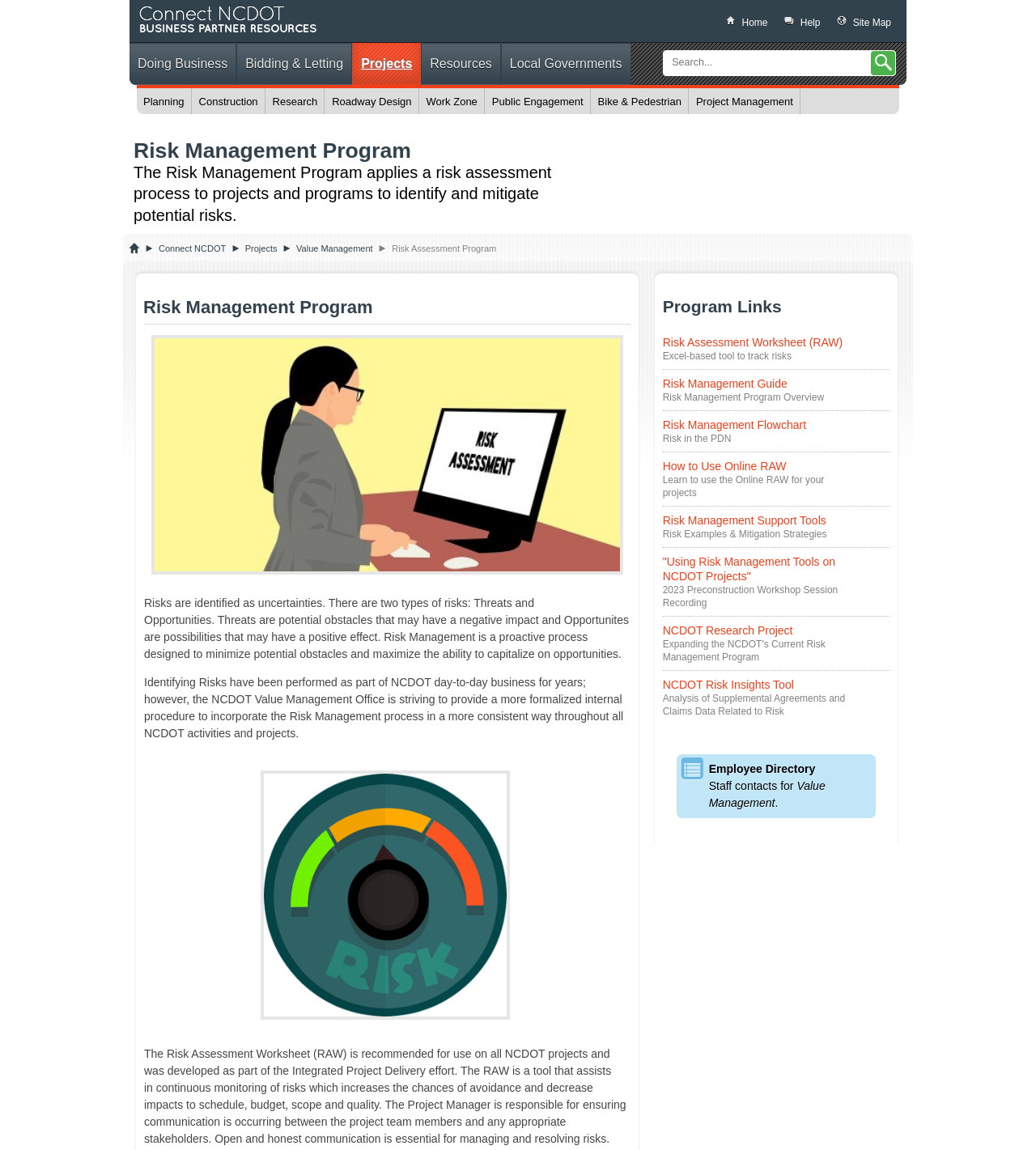Please specify the bounding box coordinates of the area that should be clicked to accomplish the following instruction: "Go to the 'Projects' page". The coordinates should consist of four float numbers between 0 and 1, i.e., [left, top, right, bottom].

[0.34, 0.037, 0.406, 0.074]